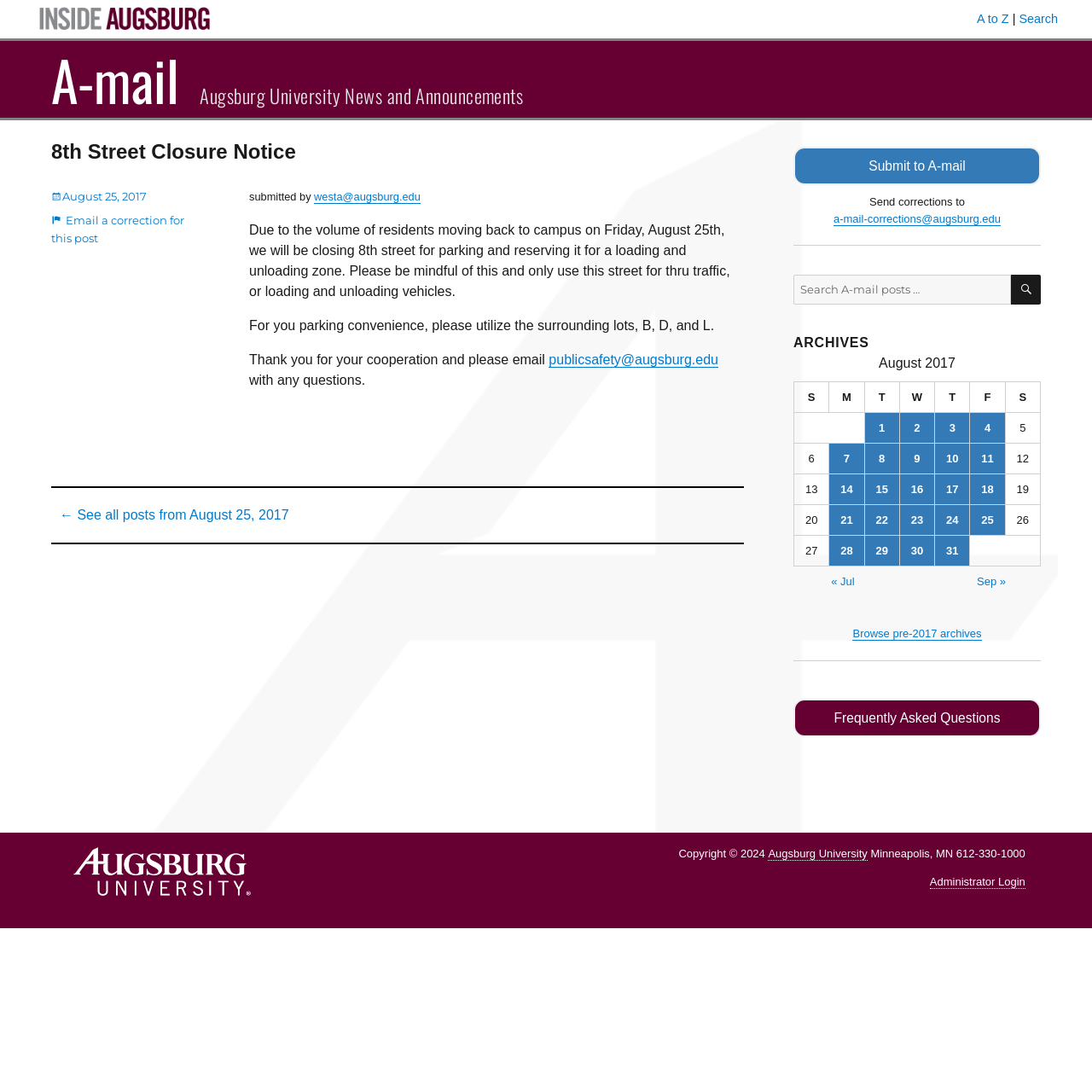Locate the bounding box coordinates of the element that should be clicked to execute the following instruction: "Email a correction for this post".

[0.047, 0.195, 0.169, 0.224]